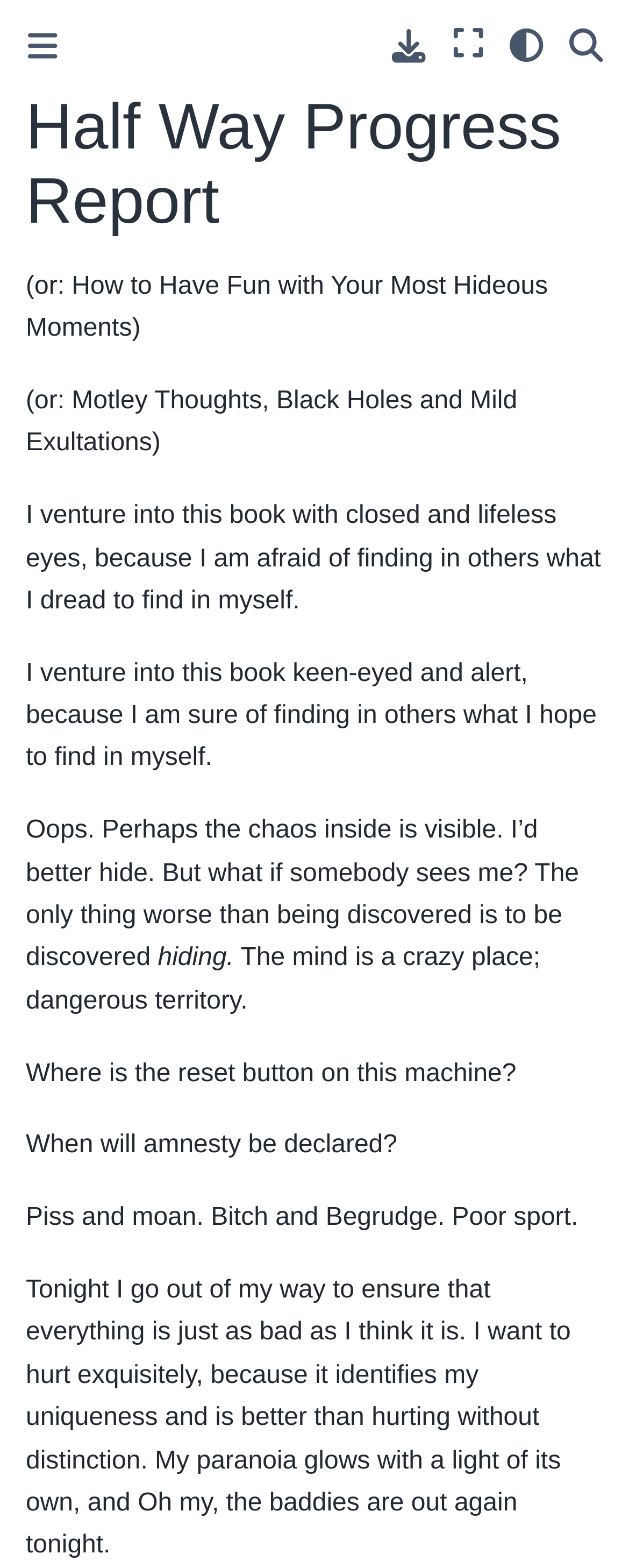What is the author's attitude towards their emotions?
Please provide a single word or phrase in response based on the screenshot.

Ambivalent